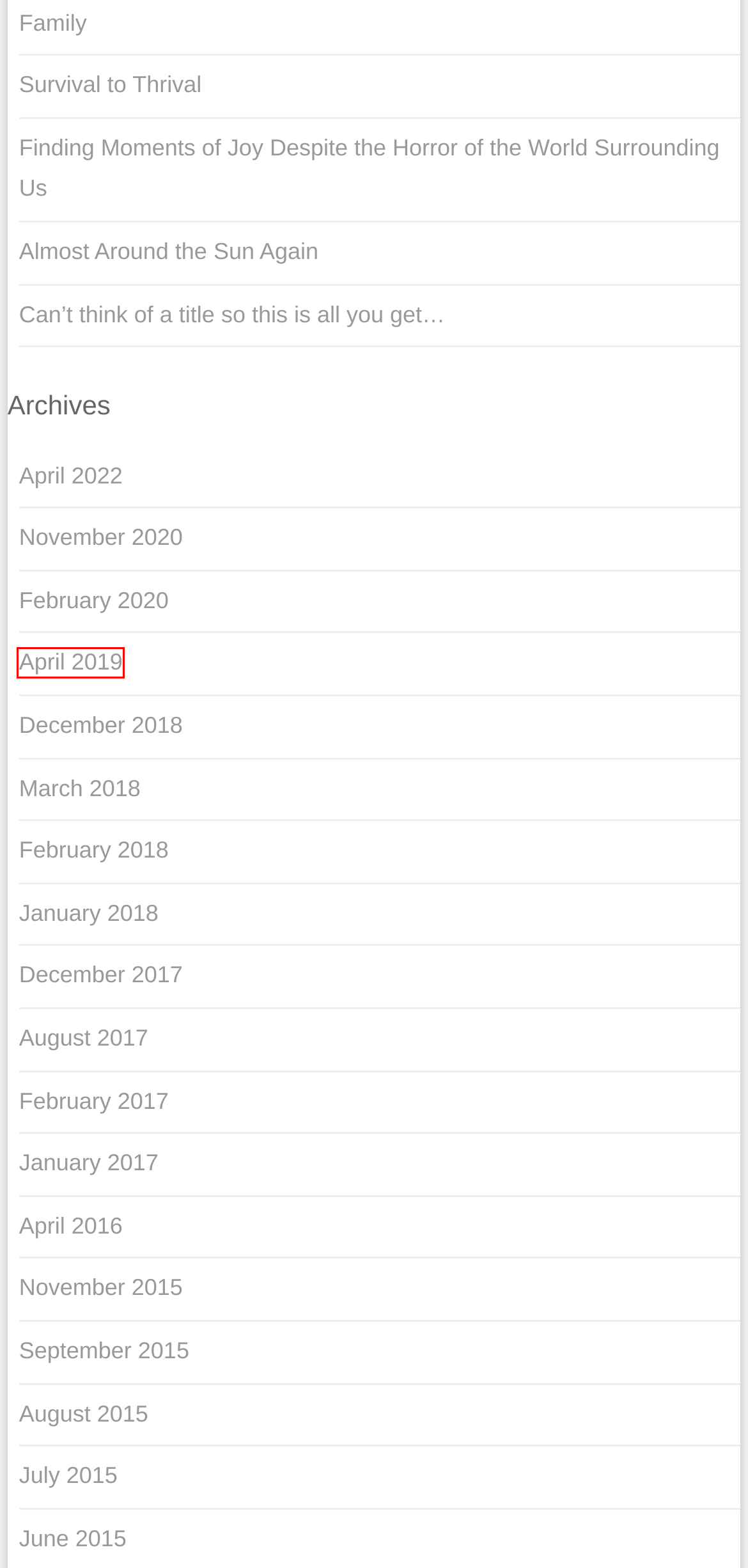Examine the webpage screenshot and identify the UI element enclosed in the red bounding box. Pick the webpage description that most accurately matches the new webpage after clicking the selected element. Here are the candidates:
A. March | 2018 |
B. Can’t think of a title so this is all you get… |
C. February | 2020 |
D. April | 2019 |
E. April | 2022 |
F. August | 2017 |
G. September | 2015 |
H. February | 2018 |

D